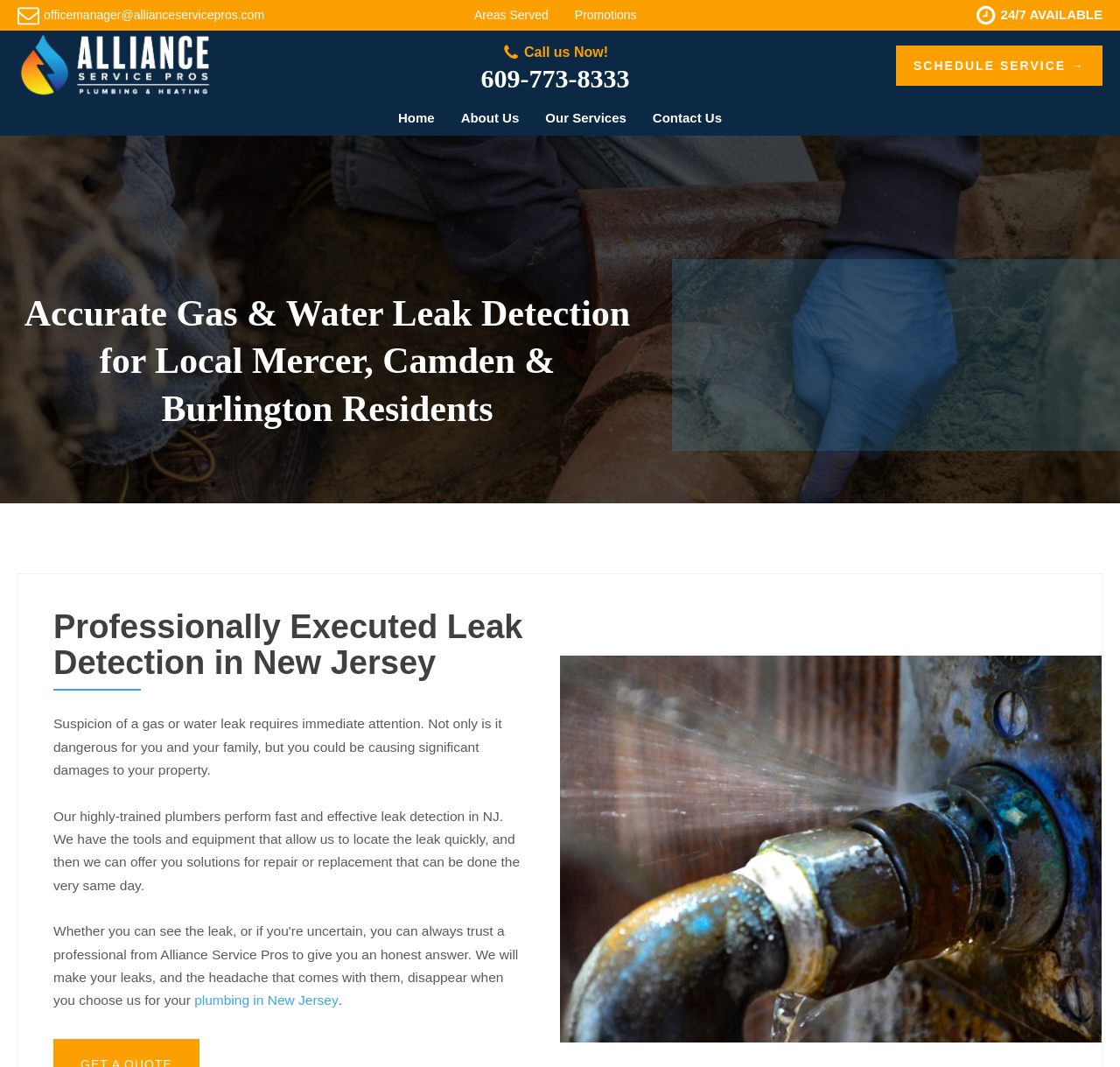Please provide a one-word or phrase answer to the question: 
What is the image on the webpage?

water leak detection in Camden NJ